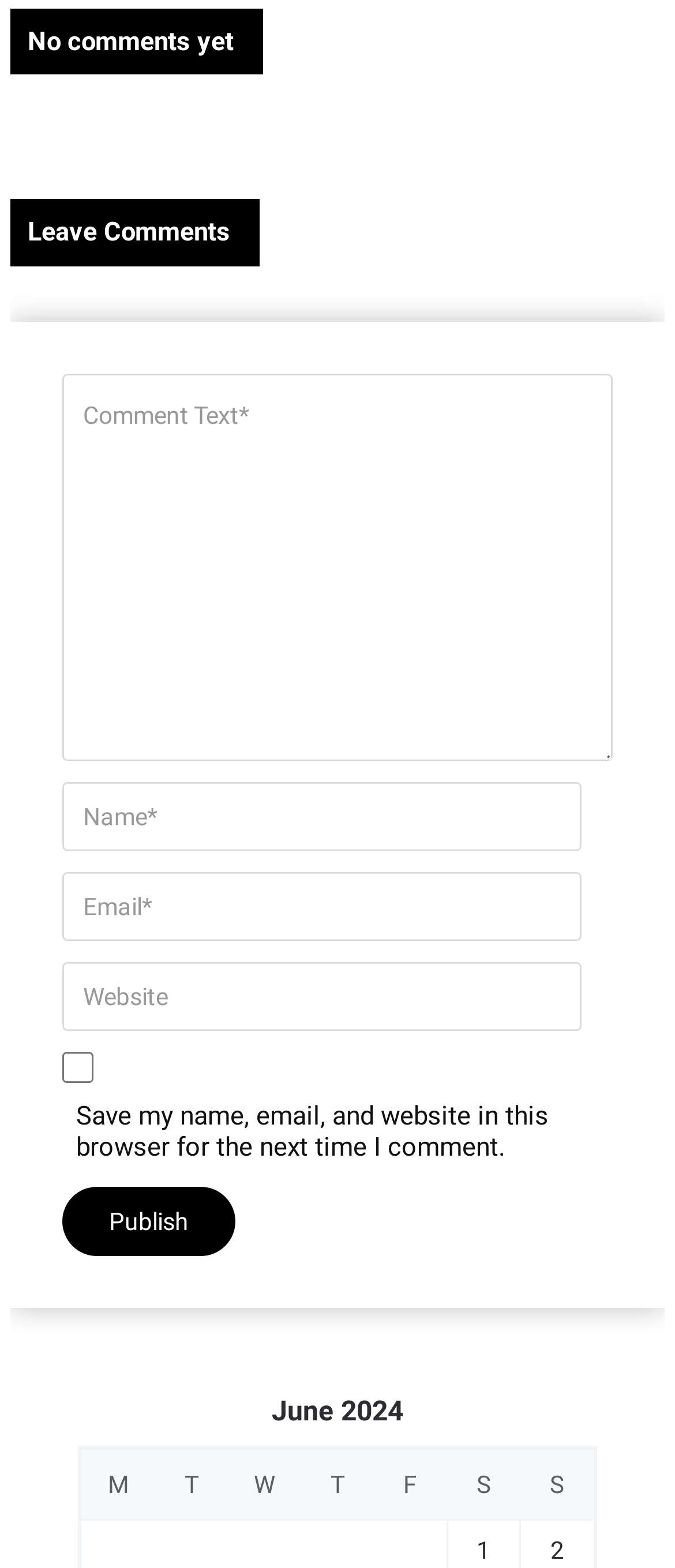What is the purpose of the 'Publish' button?
Respond with a short answer, either a single word or a phrase, based on the image.

To submit a comment